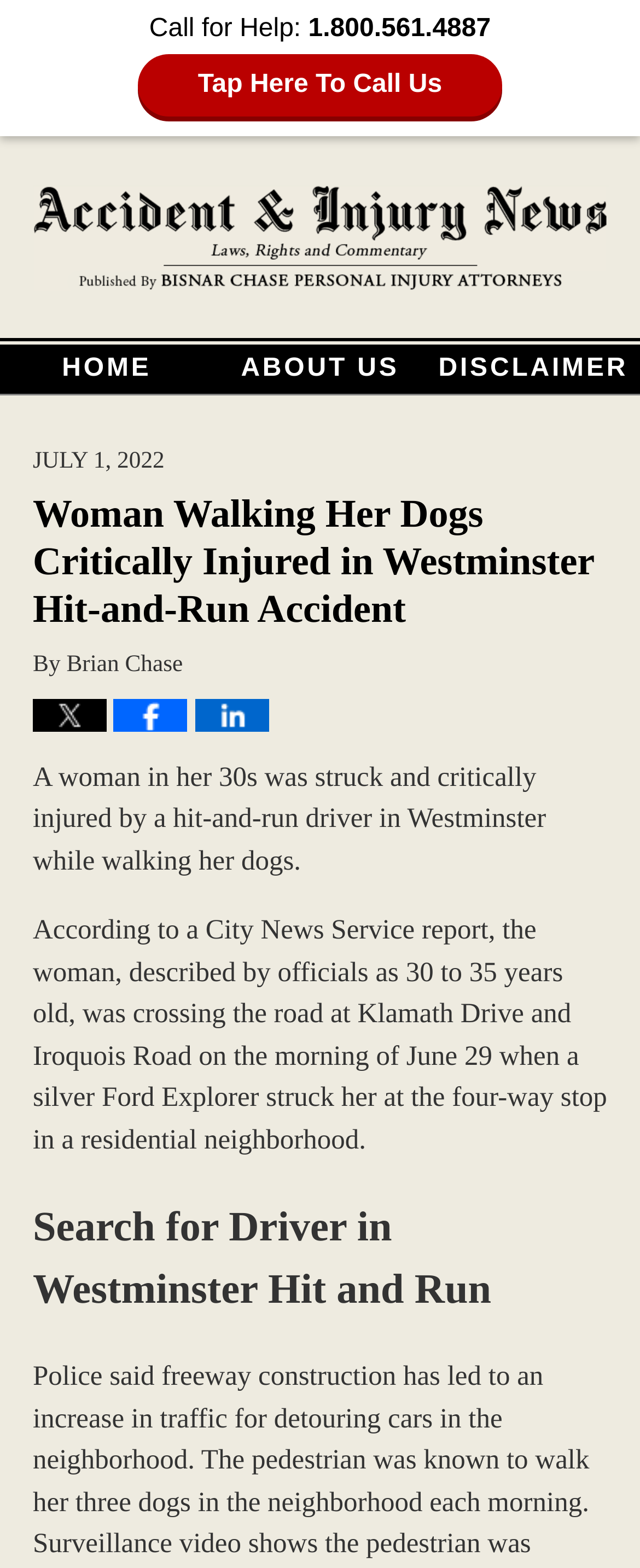Given the description of a UI element: "Home", identify the bounding box coordinates of the matching element in the webpage screenshot.

[0.0, 0.219, 0.333, 0.251]